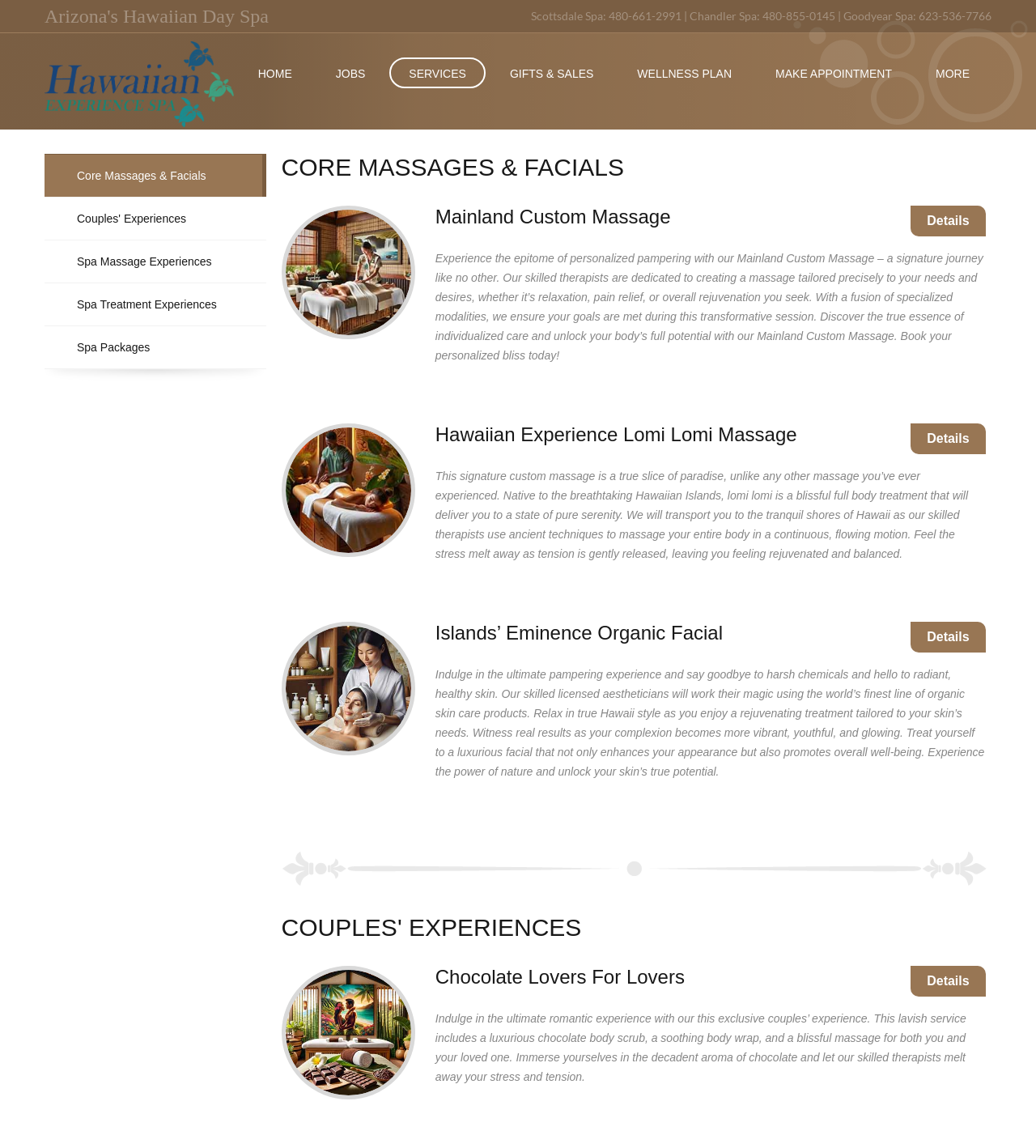What is the focus of the 'Couples' Experiences' section?
Please provide a comprehensive answer based on the details in the screenshot.

I found the focus of the 'Couples' Experiences' section by looking at the heading element and the article sections within it. The section appears to describe different romantic experiences and treatments that couples can enjoy together at the spa.